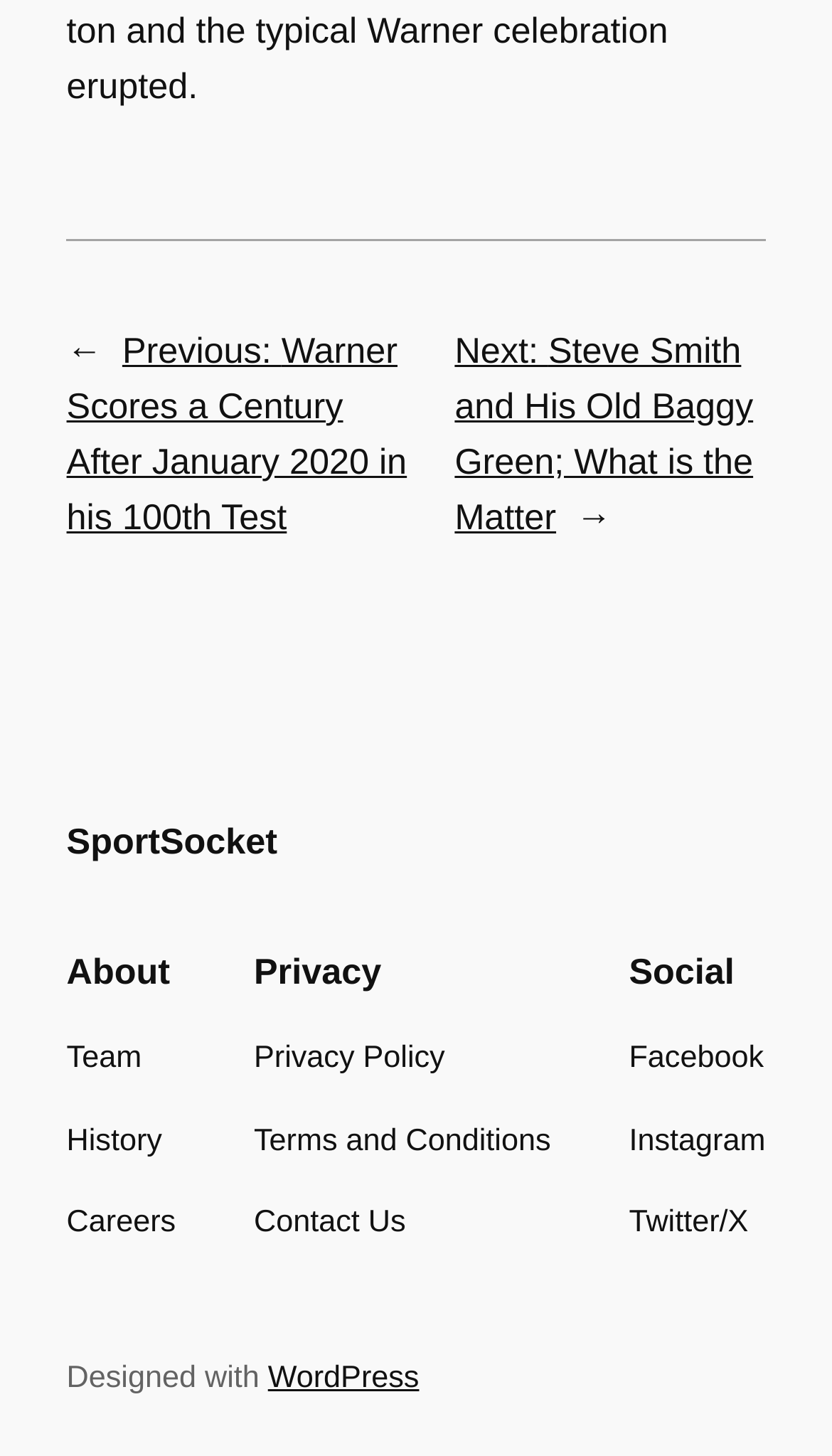What is the platform used to design the website?
Answer the question with as much detail as you can, using the image as a reference.

The platform used to design the website can be found at the bottom of the webpage, where it is written as 'Designed with WordPress'.